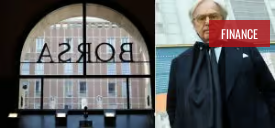Elaborate on the image with a comprehensive description.

The image captures a split scene featuring two significant facets of finance and business. On the left side, the iconic entrance to the "Borsa," likely referring to the Italian stock exchange, is displayed prominently, showcasing its grand architecture and the name etched in large letters. This symbolizes the heart of financial trading and investment in Italy. On the right, a poised individual, dressed in a sharp suit and glasses, stands confidently, underscoring the human element of finance. The bold "FINANCE" label in the upper right corner emphasizes the thematic focus on financial news and developments, possibly indicating a report or article discussing current trends within the Italian financial markets or corporate movements. This visual contrast highlights both institutional and personal influence in the realm of finance.